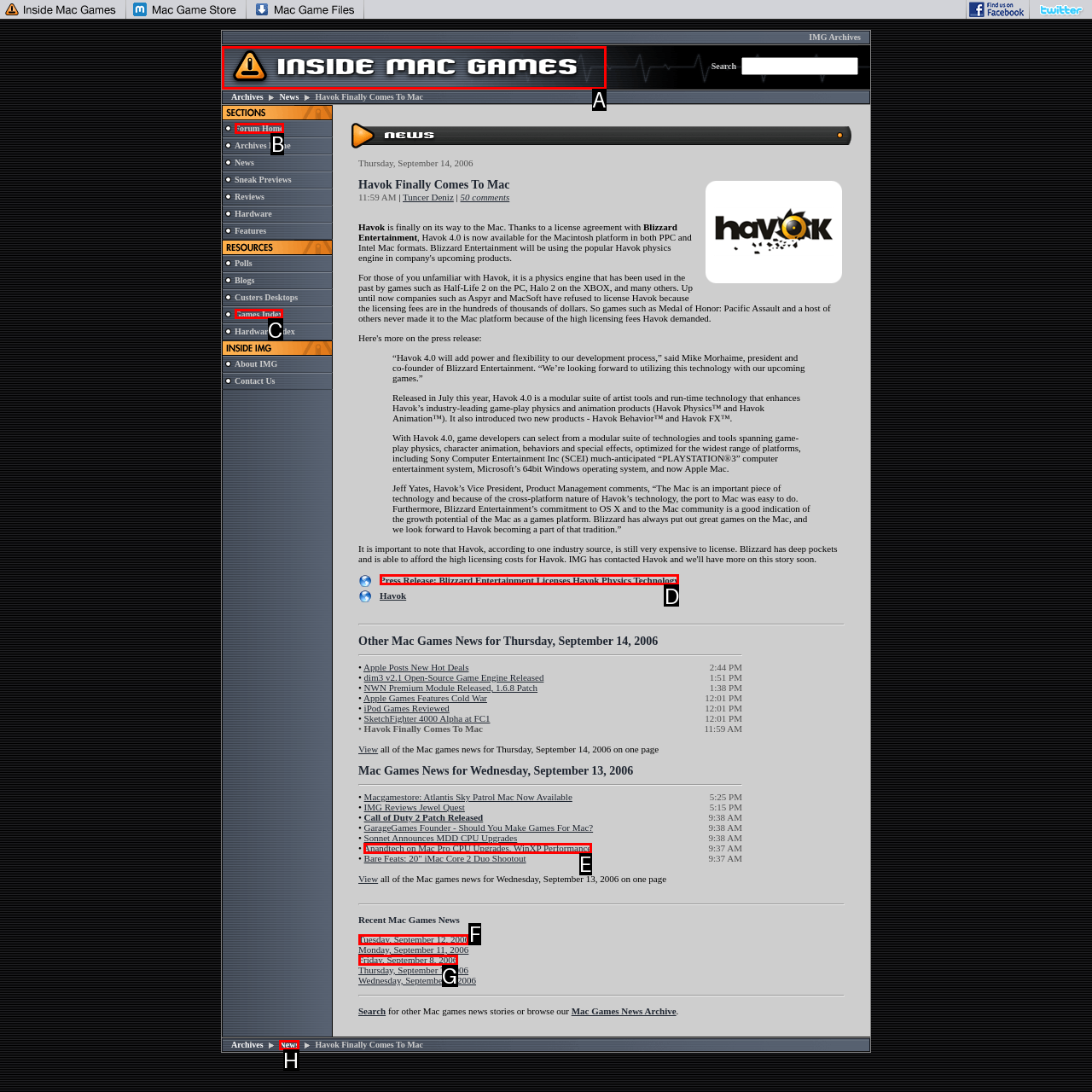Tell me which one HTML element I should click to complete this task: Click on the Forum Home link Answer with the option's letter from the given choices directly.

B